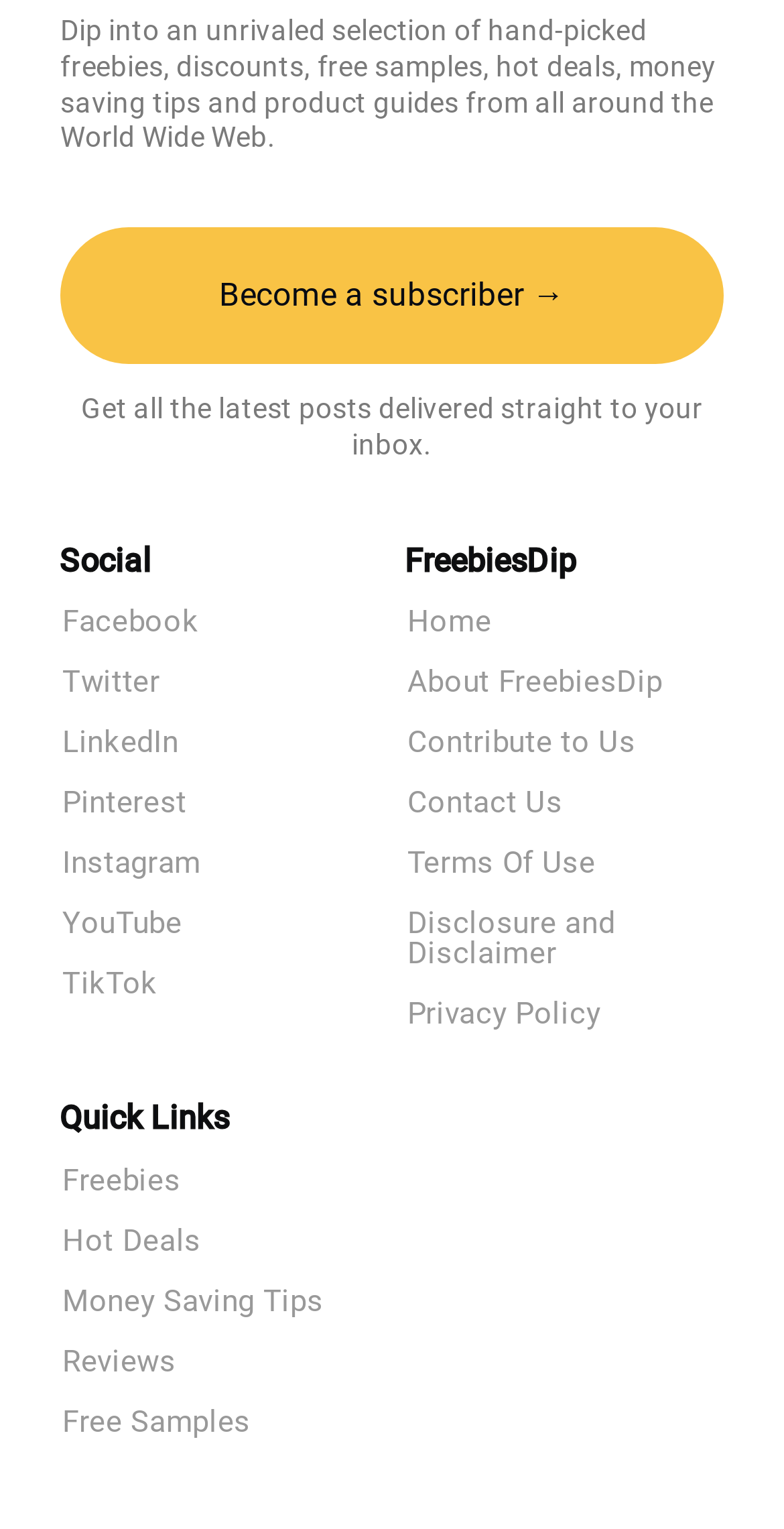Respond to the question with just a single word or phrase: 
What is the name of the website?

FreebiesDip